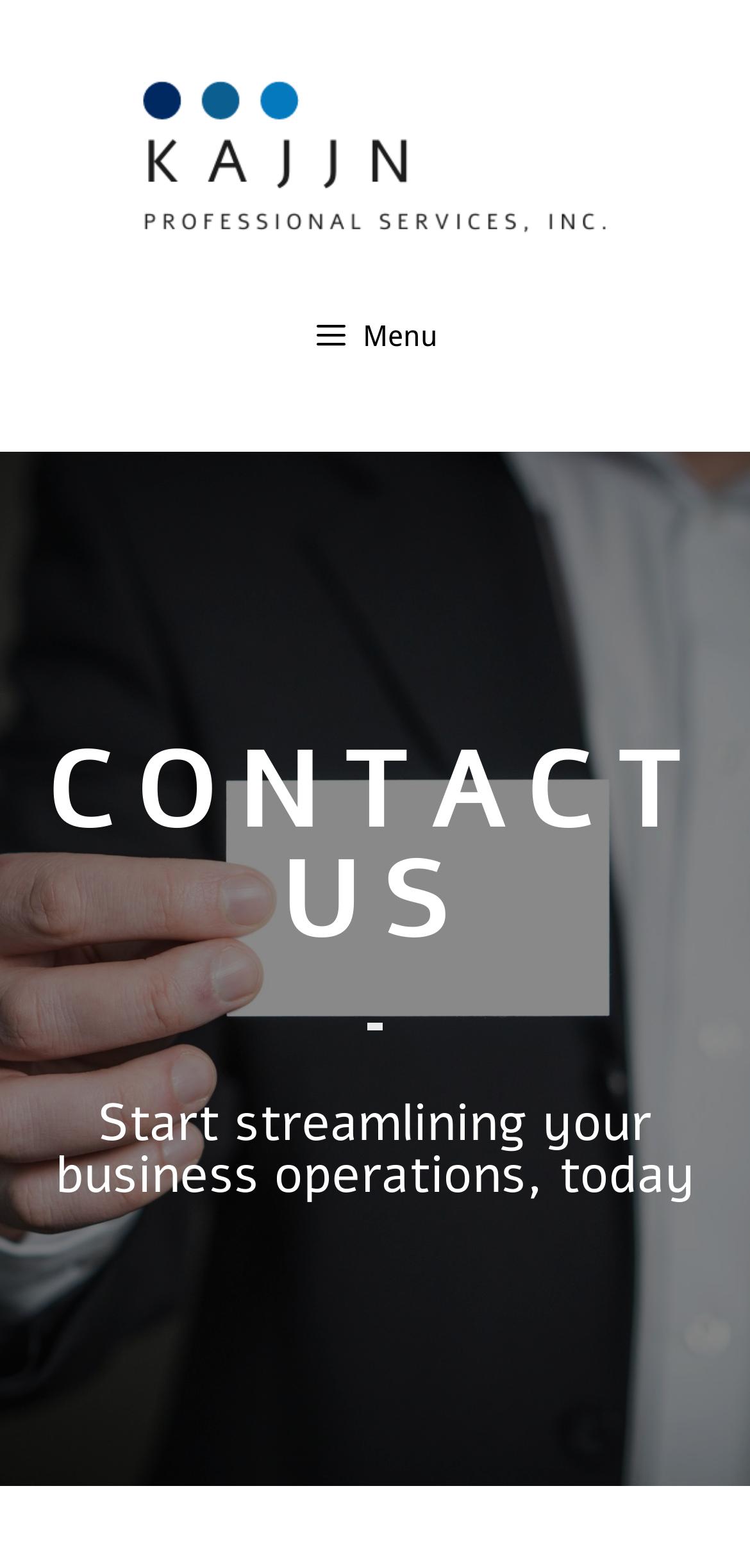What is the purpose of the button with a menu icon?
Kindly offer a detailed explanation using the data available in the image.

I determined the purpose of the button by looking at its description, which says 'Menu', and its attribute 'expanded: False', which suggests that it controls a menu that is not currently expanded. Additionally, the 'controls' attribute points to 'primary-menu', which further supports this conclusion.